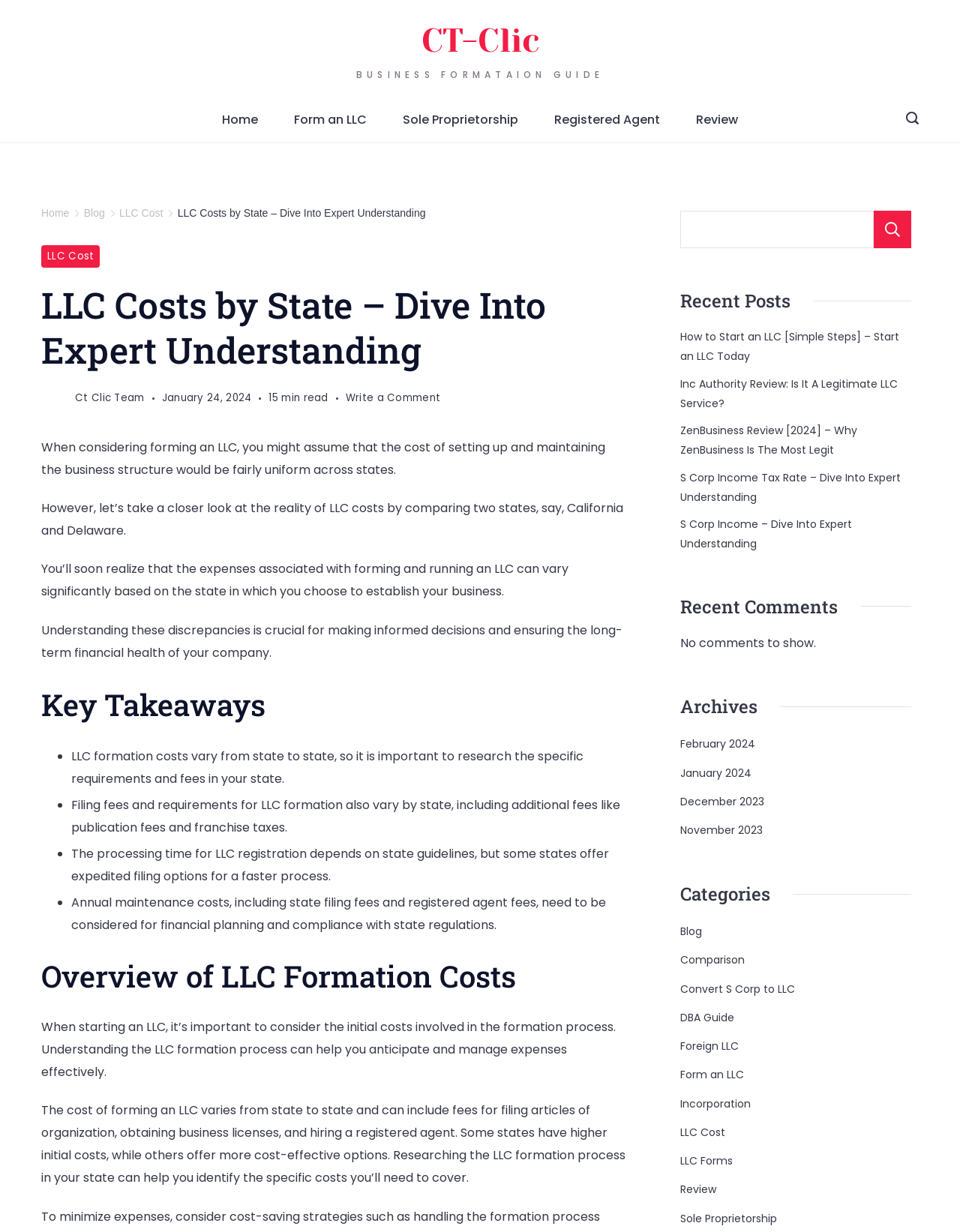Determine the bounding box coordinates for the element that should be clicked to follow this instruction: "Read the article 'BEAUTY BENEFITS OF GREEN TEA'". The coordinates should be given as four float numbers between 0 and 1, in the format [left, top, right, bottom].

None